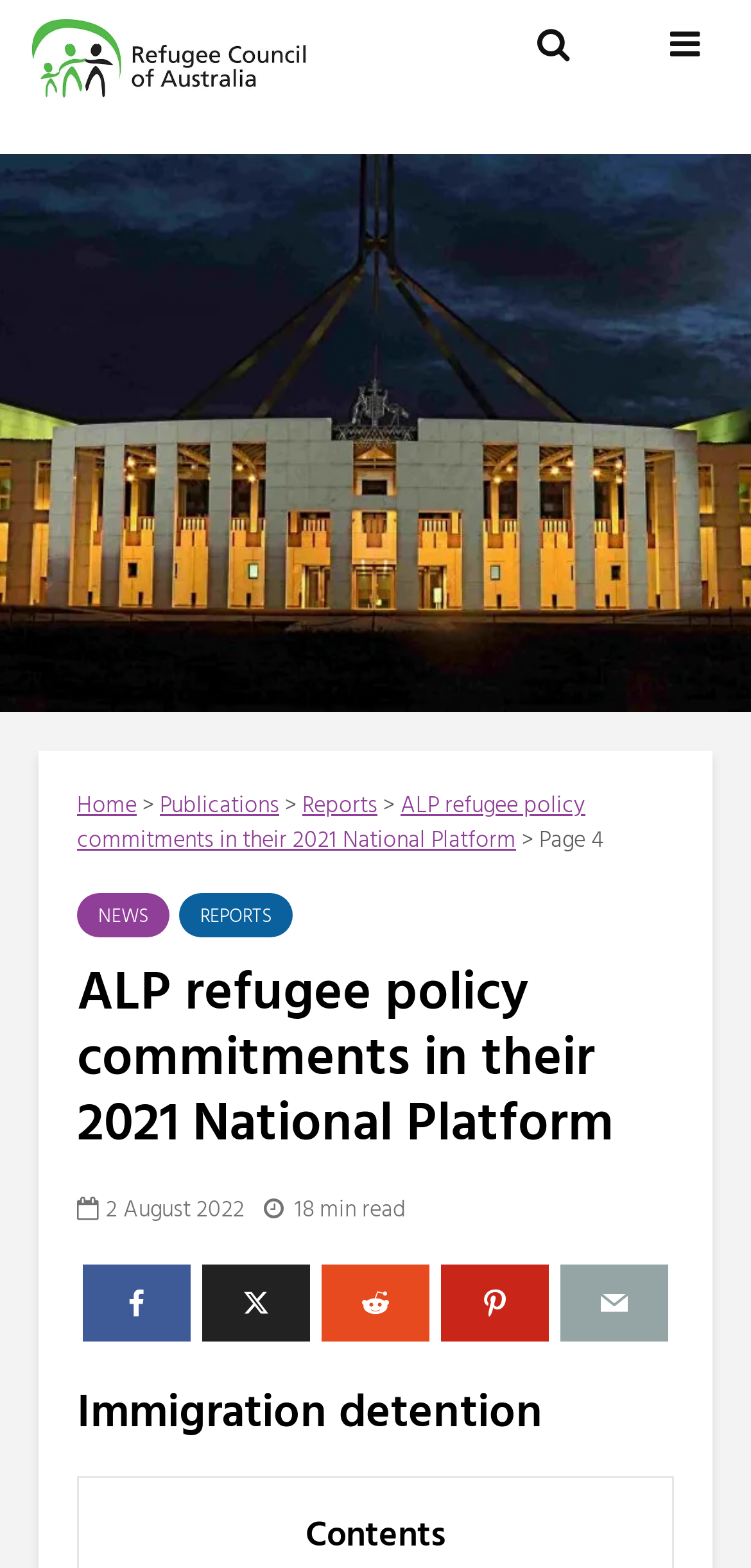Calculate the bounding box coordinates for the UI element based on the following description: "Reports". Ensure the coordinates are four float numbers between 0 and 1, i.e., [left, top, right, bottom].

[0.403, 0.502, 0.503, 0.527]